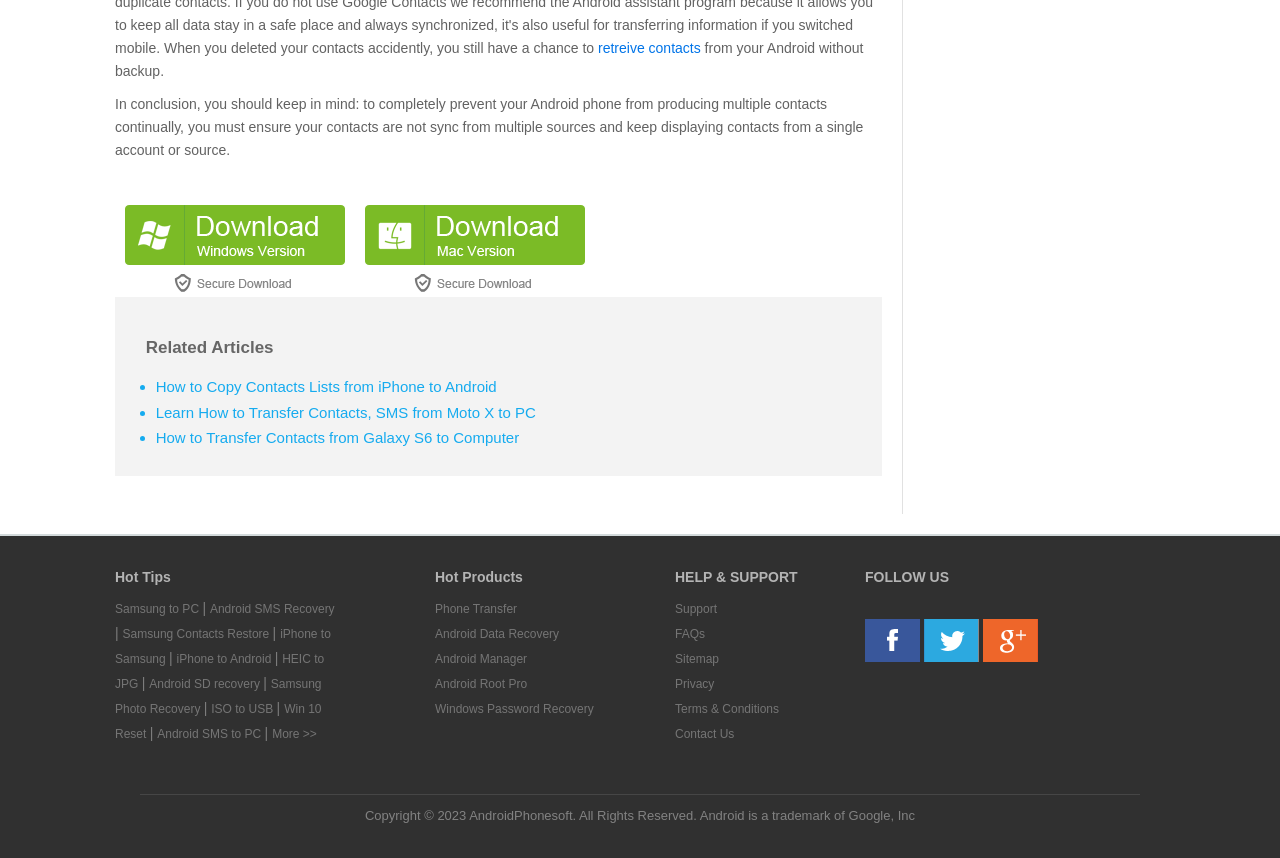Please identify the bounding box coordinates of the clickable element to fulfill the following instruction: "Retrieve contacts from your Android without backup". The coordinates should be four float numbers between 0 and 1, i.e., [left, top, right, bottom].

[0.467, 0.046, 0.547, 0.065]